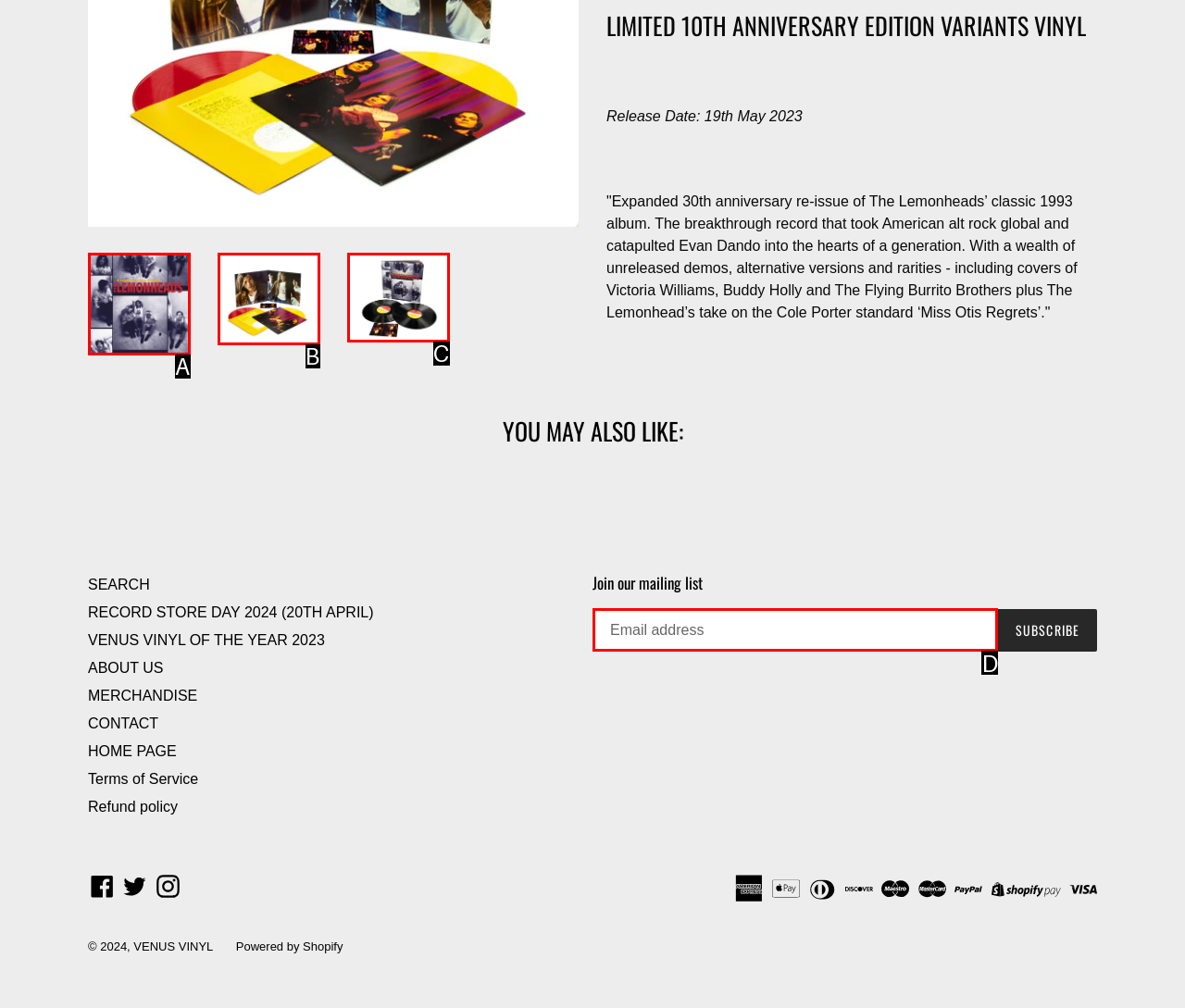Find the option that aligns with: parent_node: SUBSCRIBE name="contact[email]" placeholder="Email address"
Provide the letter of the corresponding option.

D